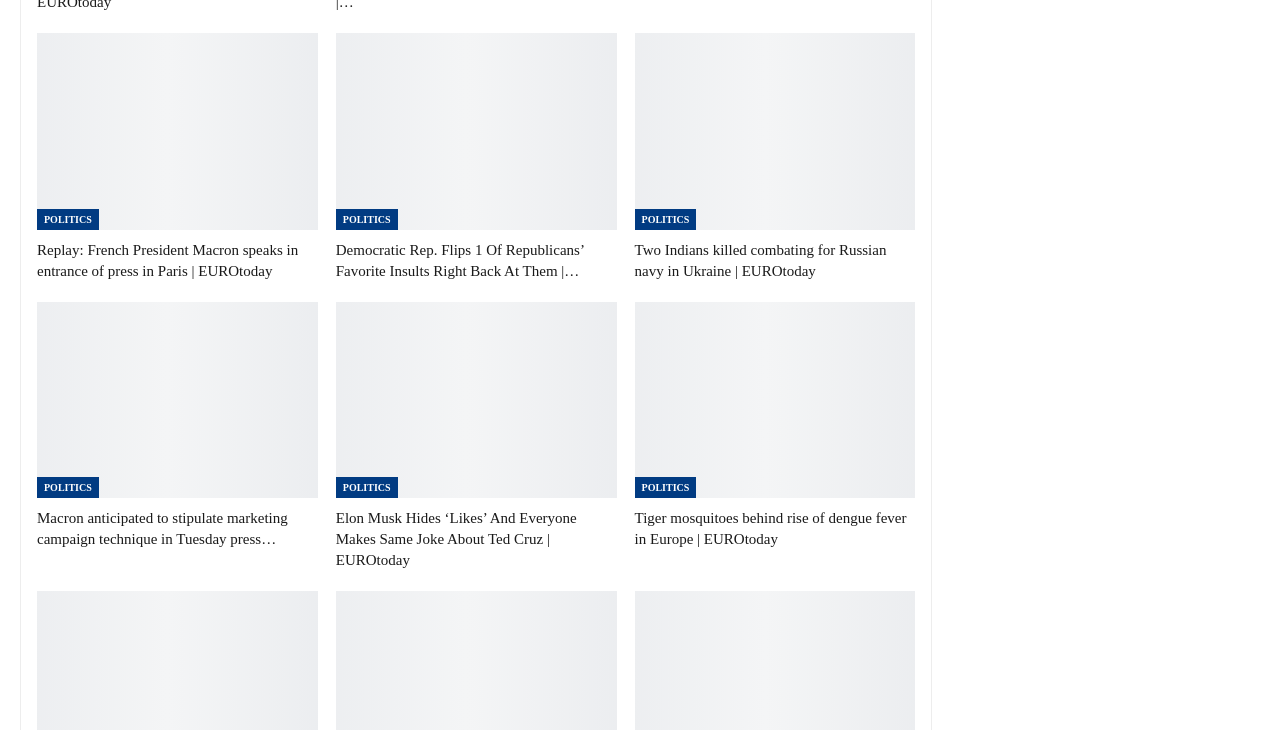What is the category of the first article?
Based on the image, provide a one-word or brief-phrase response.

POLITICS